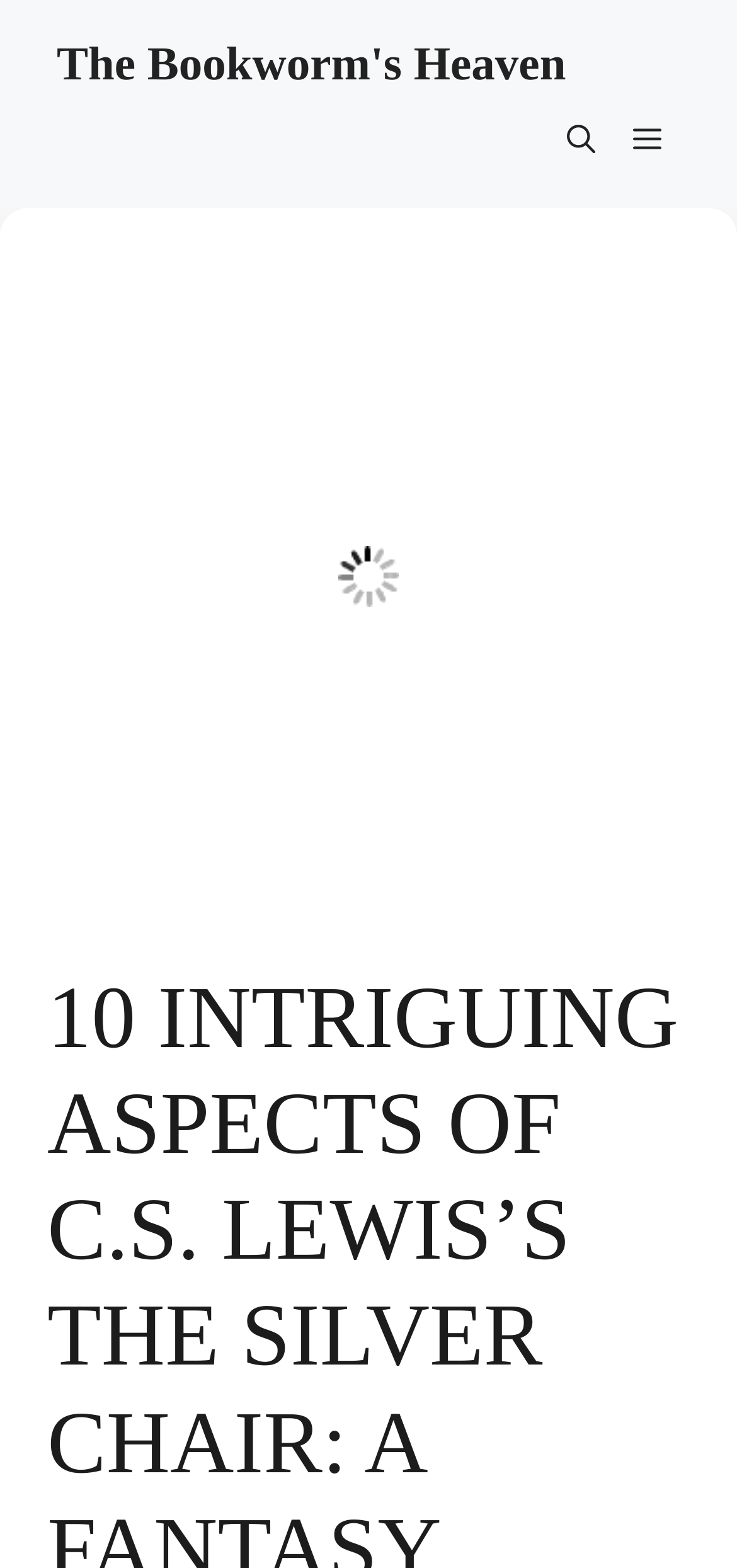Bounding box coordinates are to be given in the format (top-left x, top-left y, bottom-right x, bottom-right y). All values must be floating point numbers between 0 and 1. Provide the bounding box coordinate for the UI element described as: aria-label="Open search"

[0.744, 0.072, 0.833, 0.108]